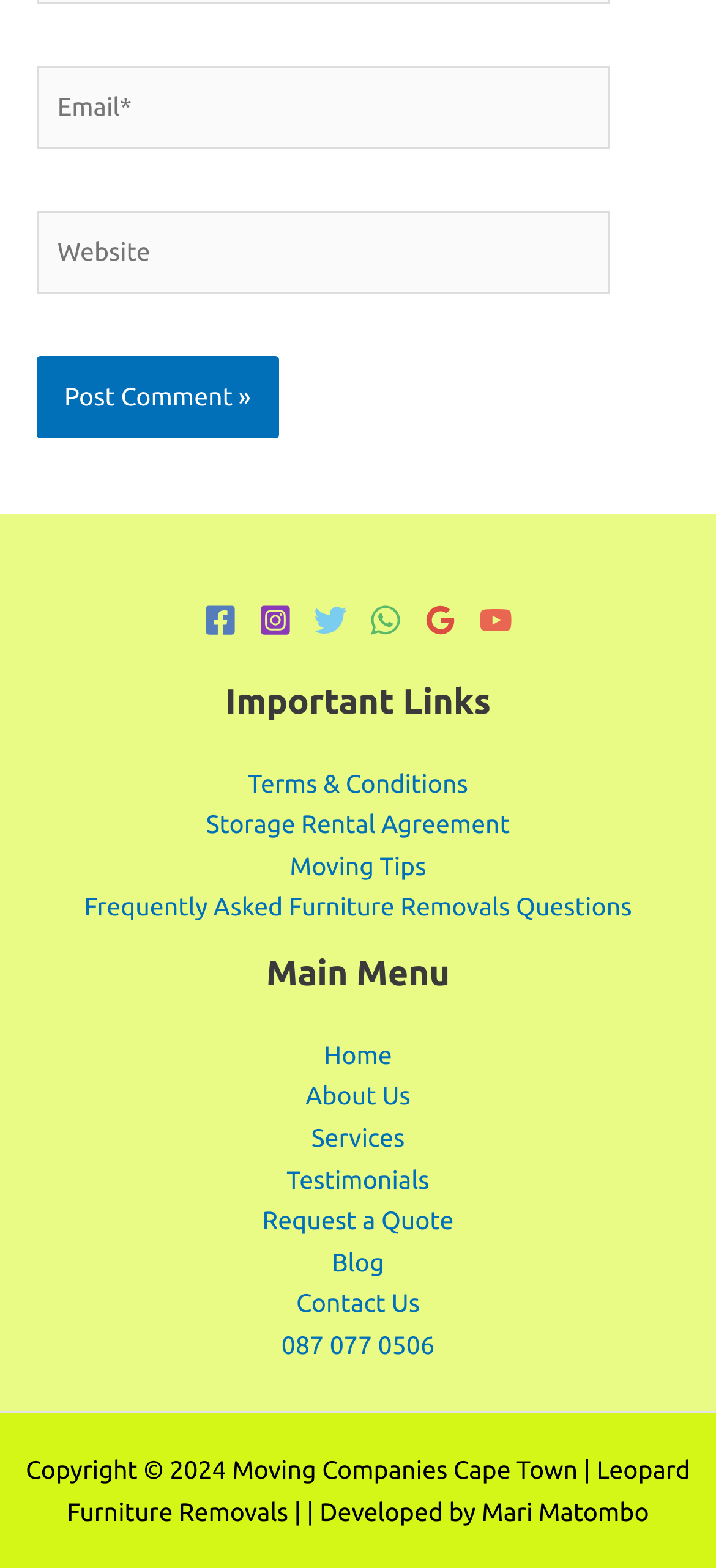Pinpoint the bounding box coordinates of the element to be clicked to execute the instruction: "Enter email address".

[0.051, 0.042, 0.85, 0.095]